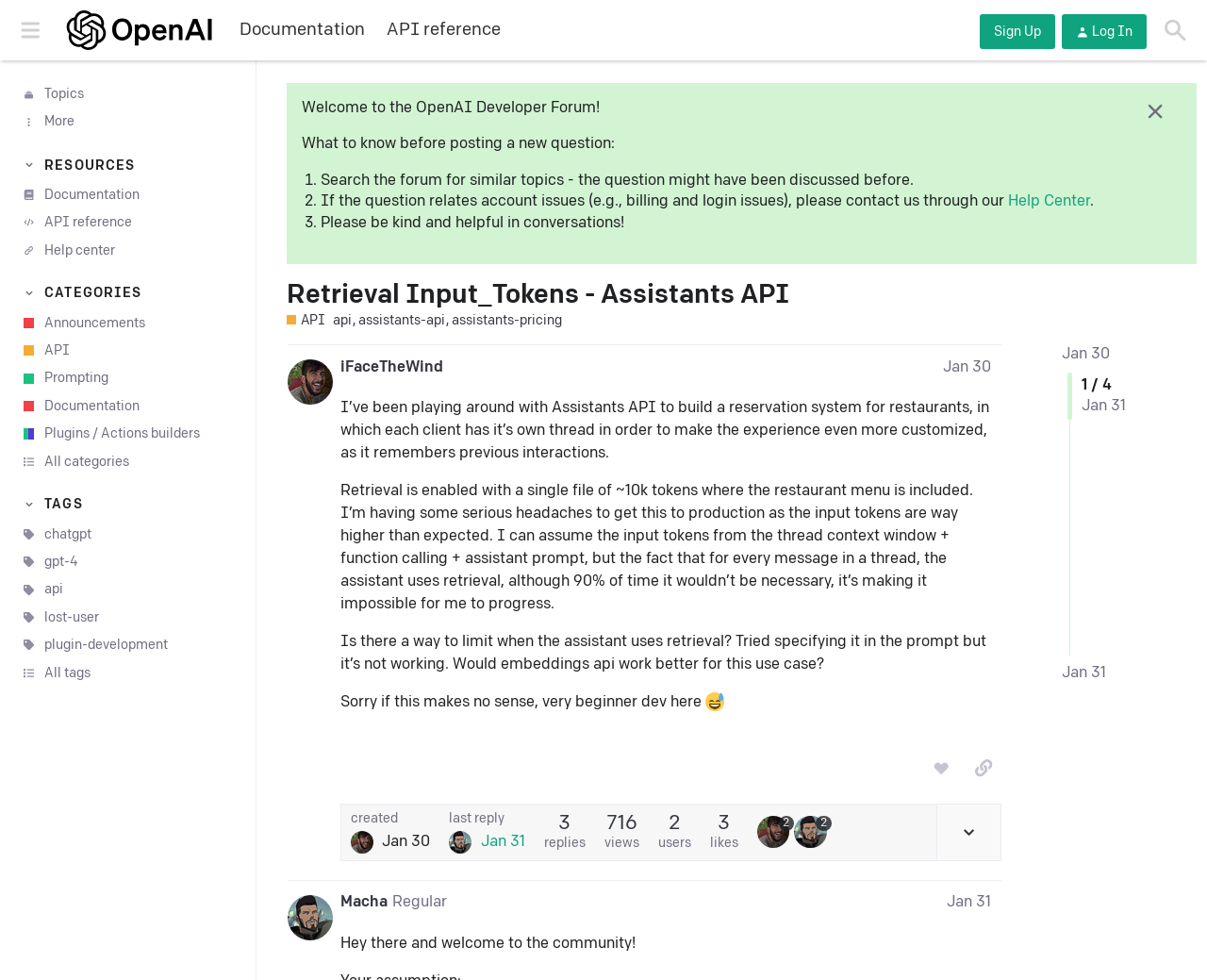Could you indicate the bounding box coordinates of the region to click in order to complete this instruction: "Search the forum".

[0.956, 0.009, 0.992, 0.053]